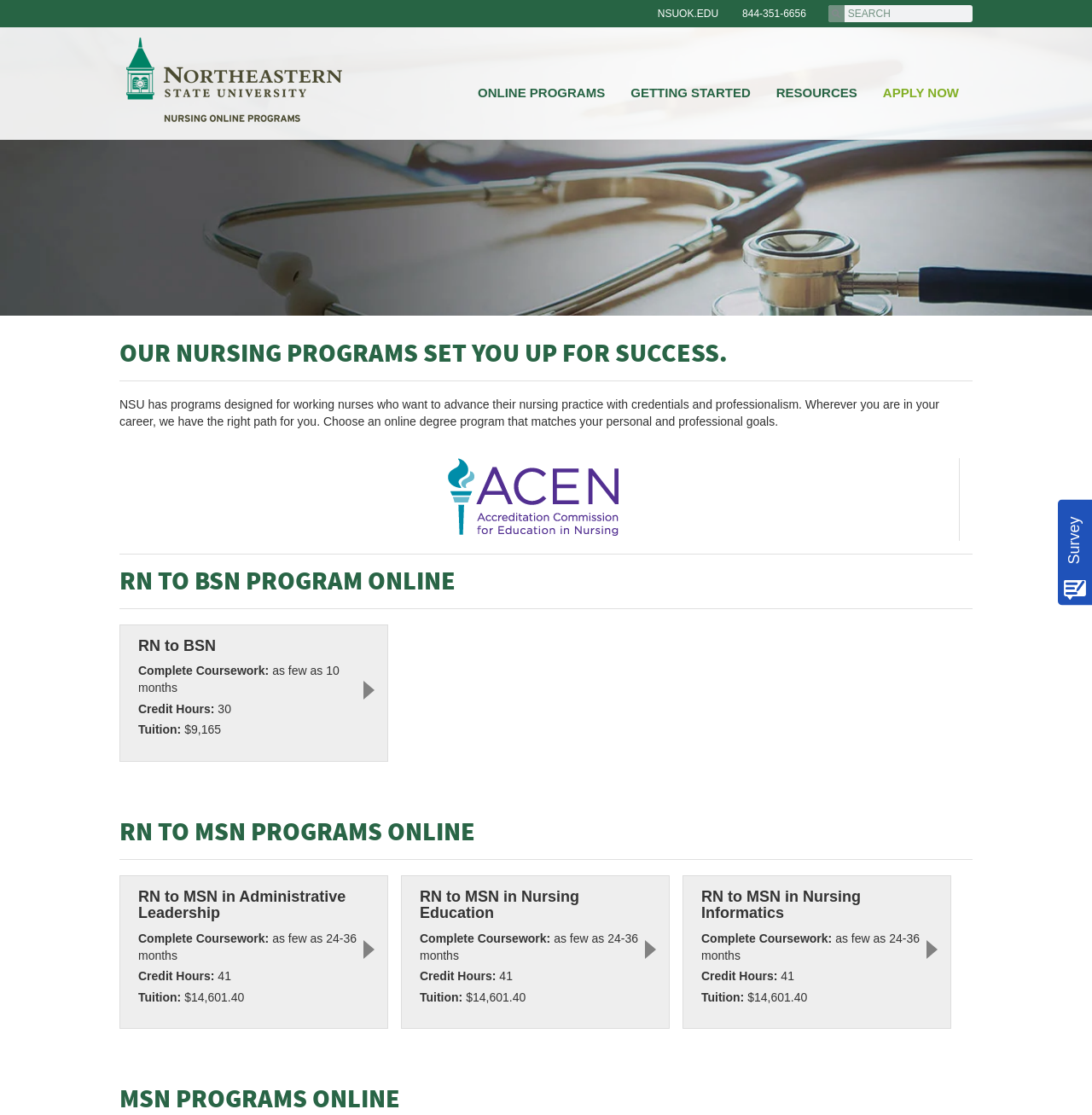Please reply with a single word or brief phrase to the question: 
Is the webpage about online degree programs for nurses?

Yes